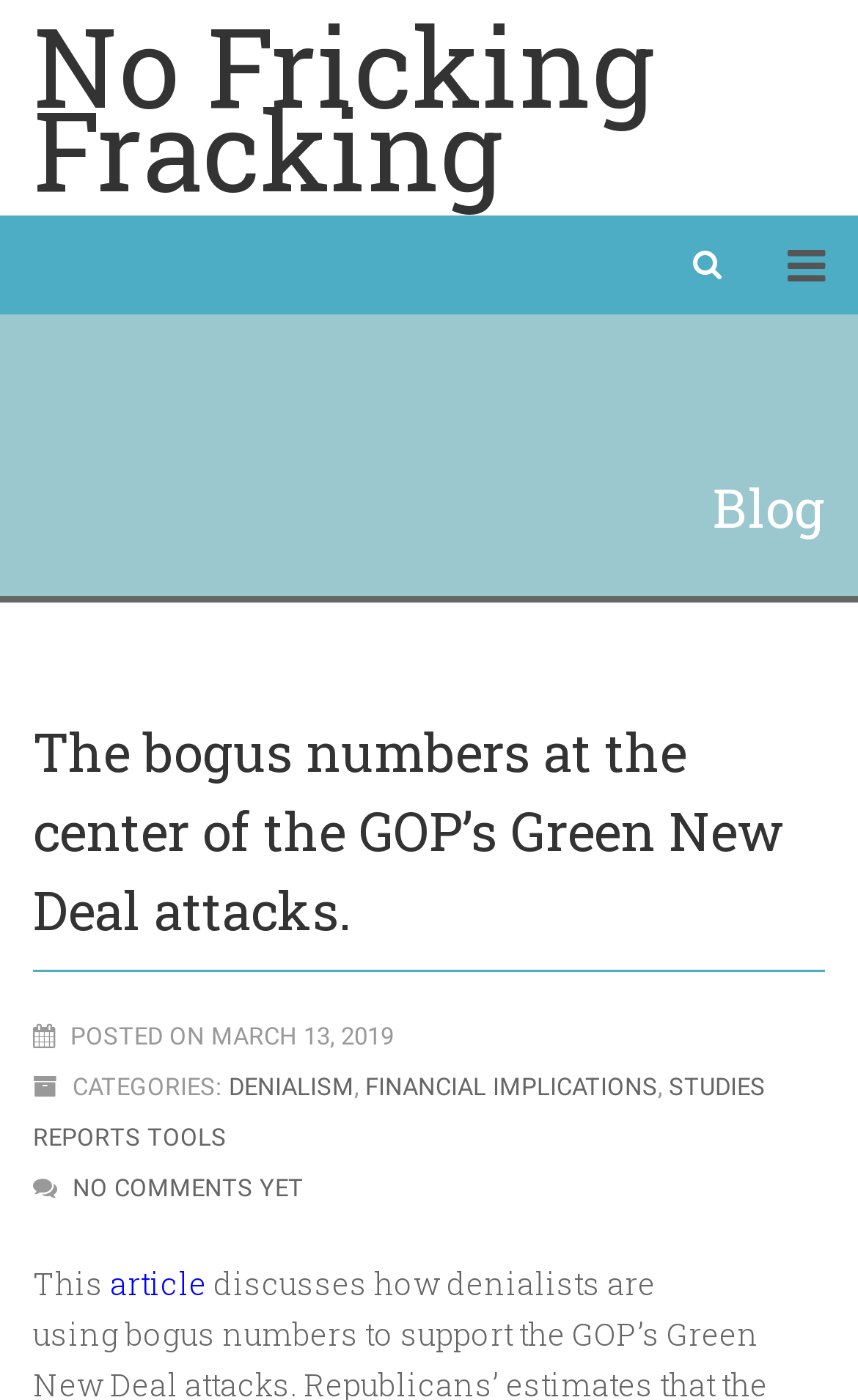Respond with a single word or phrase for the following question: 
What is the title of the blog?

No Fricking Fracking